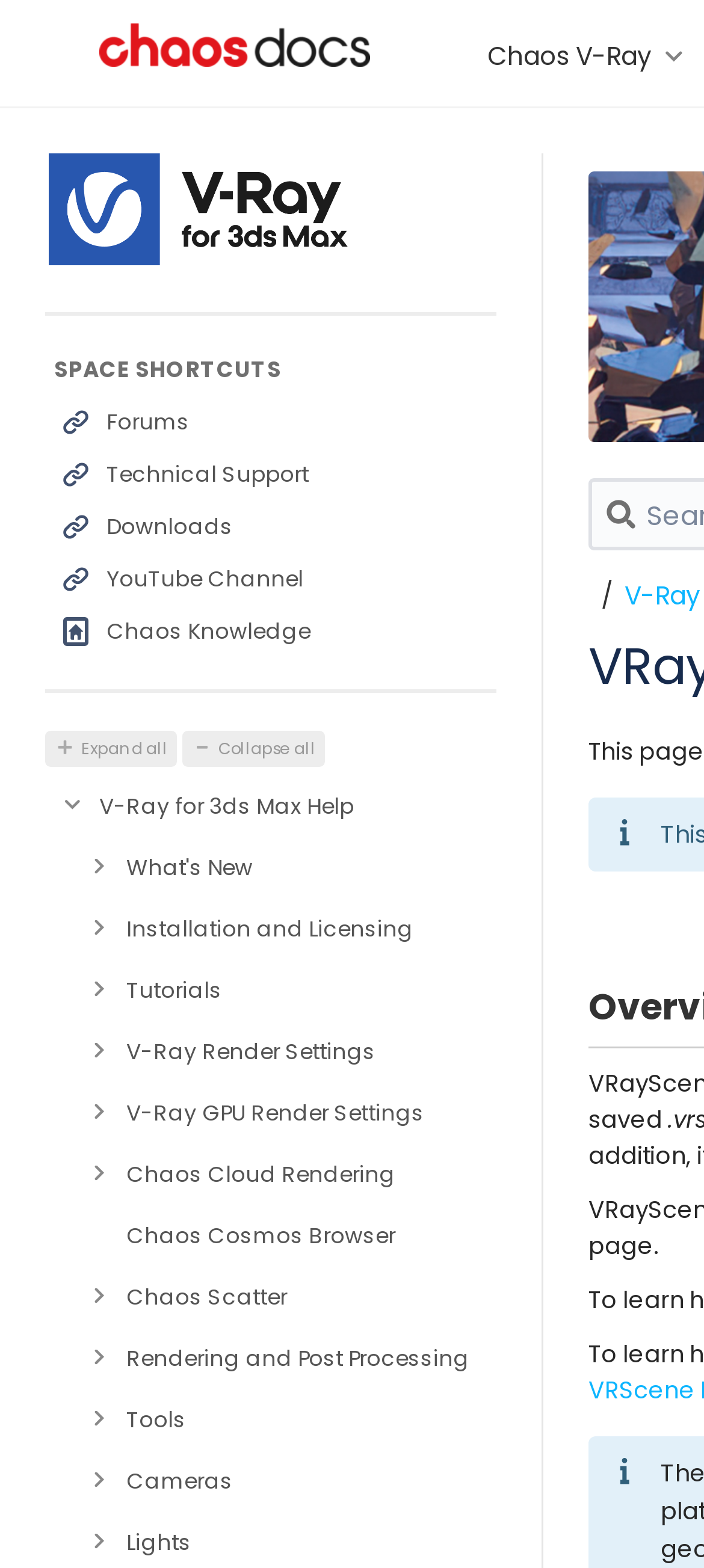Give a one-word or phrase response to the following question: What is the name of the software?

V-Ray